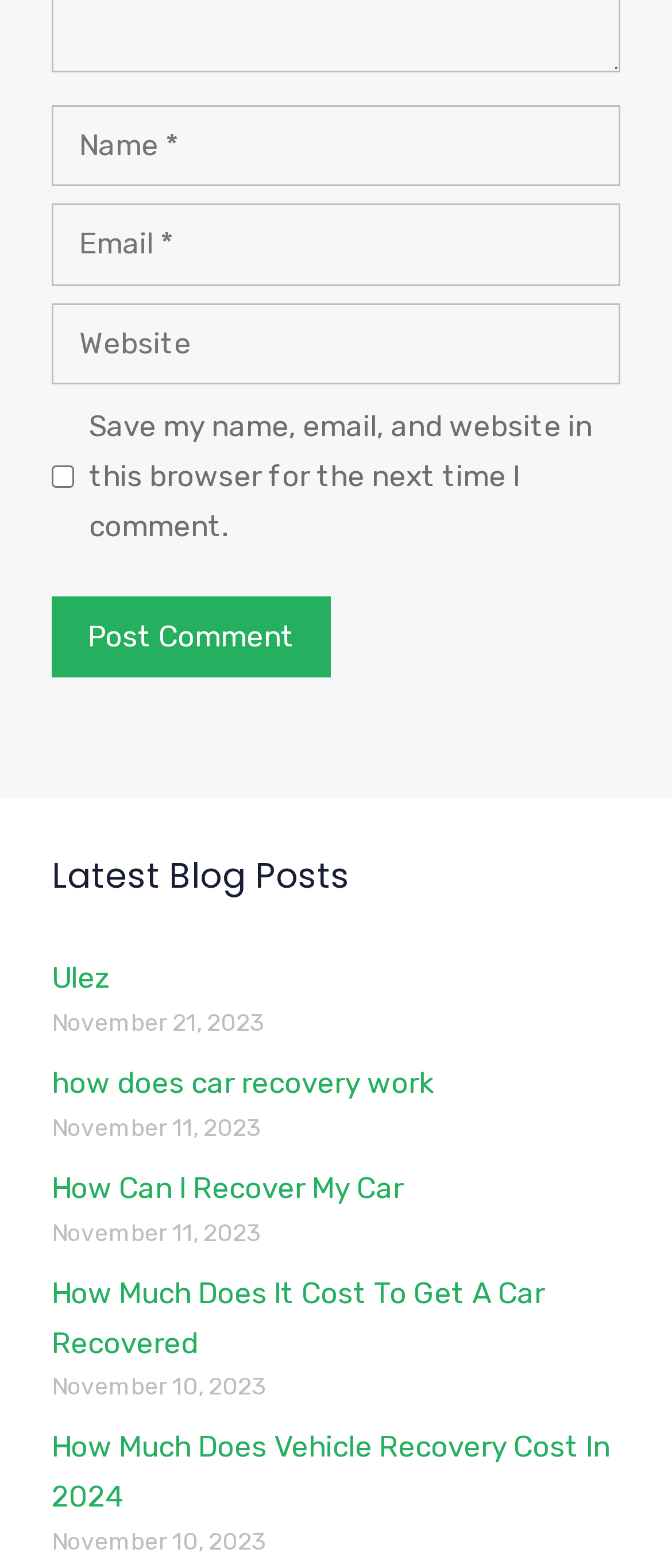Please answer the following query using a single word or phrase: 
What is the label of the first text box?

Name